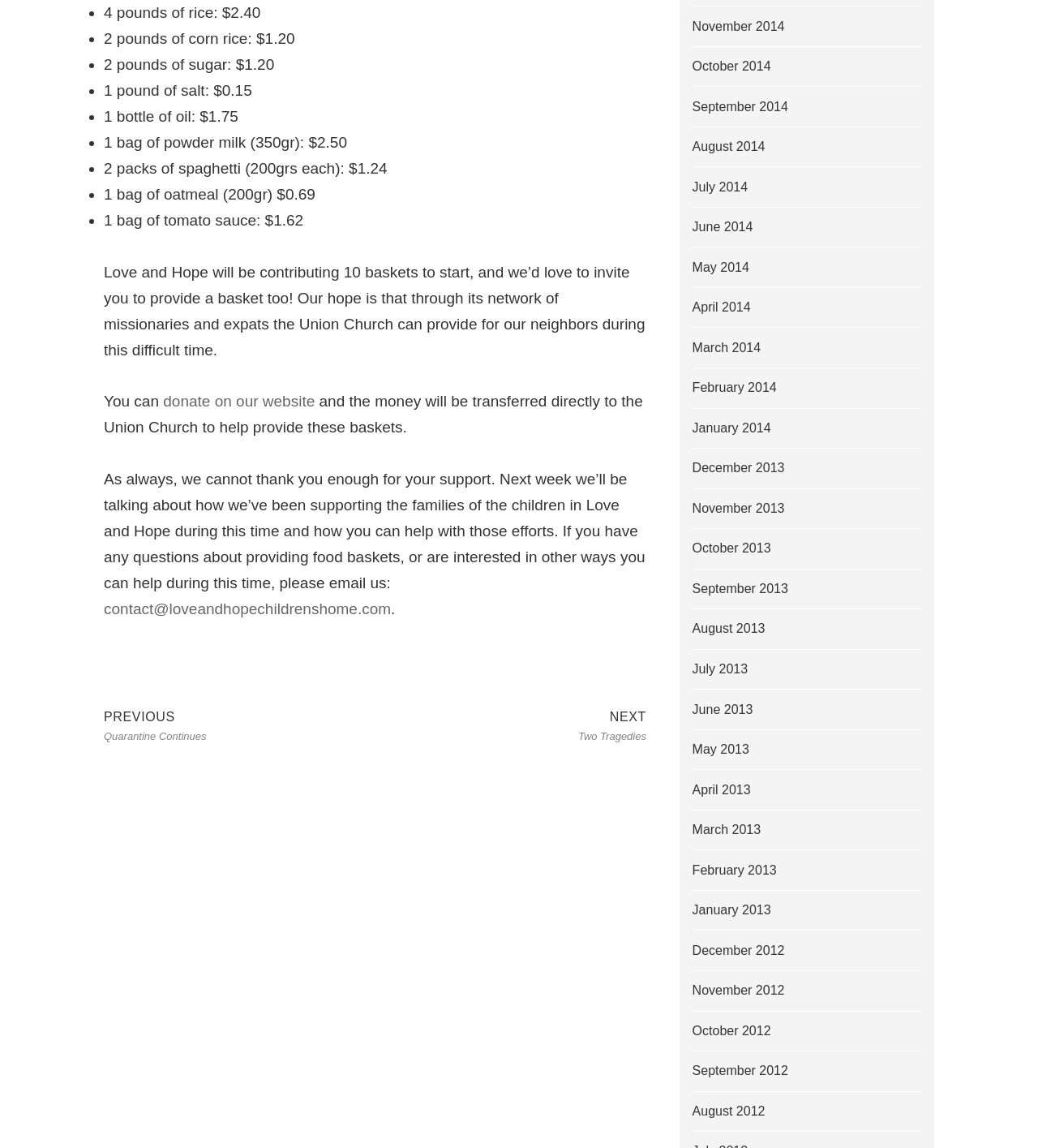Respond to the question below with a single word or phrase:
What is the email address to contact for questions about providing food baskets?

contact@loveandhopechildrenshome.com